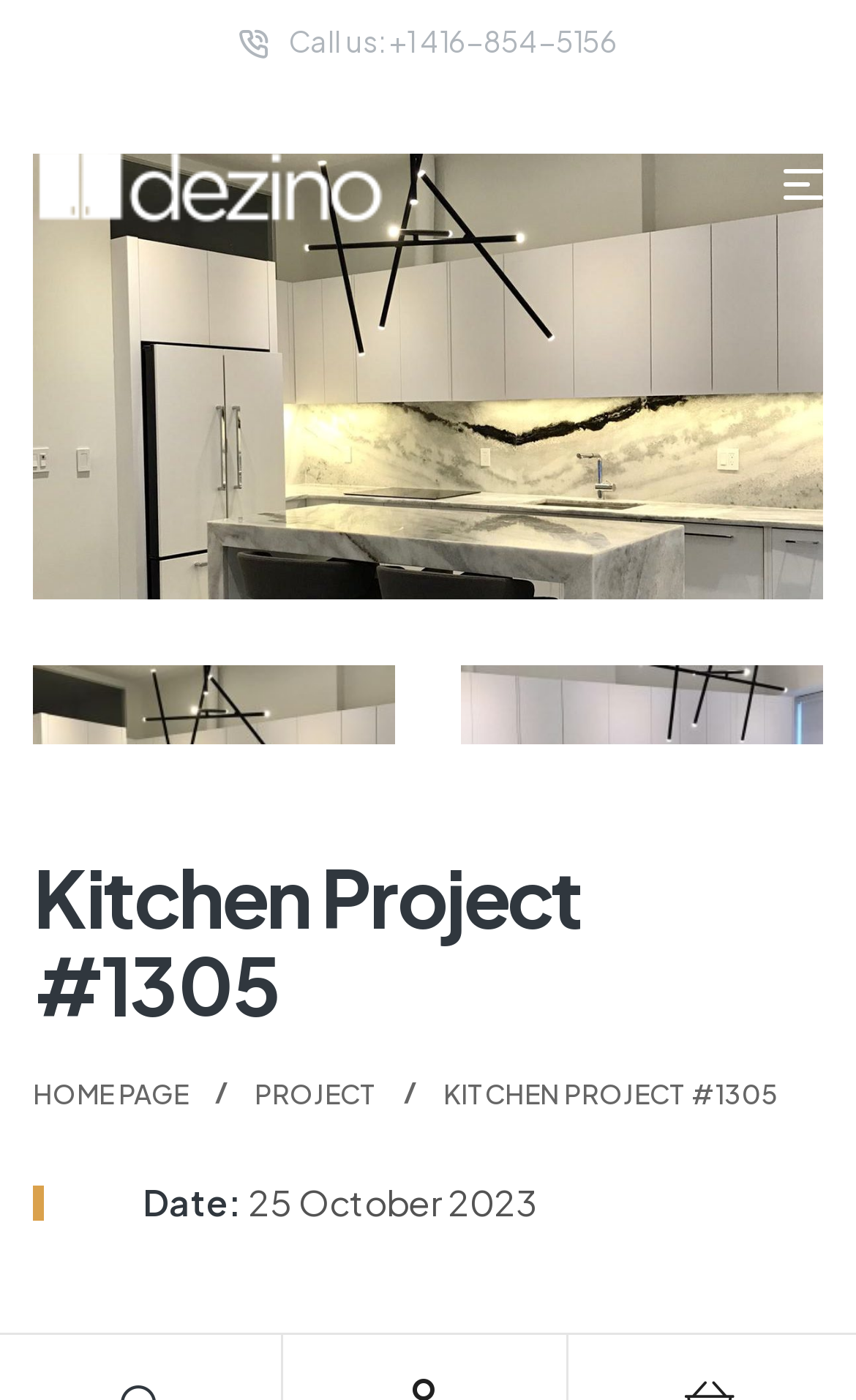How many links are on the top section of the webpage?
Your answer should be a single word or phrase derived from the screenshot.

3